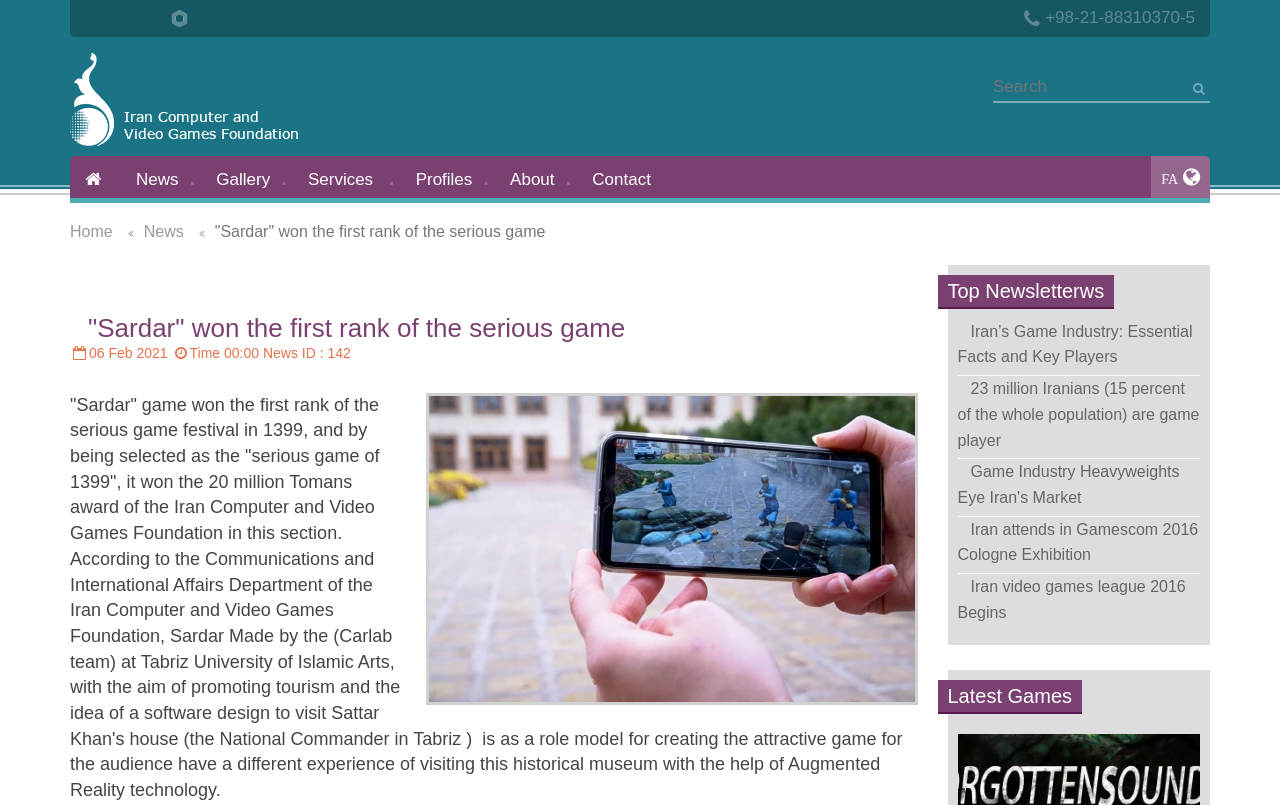What is the award amount mentioned in the news article?
Refer to the image and provide a detailed answer to the question.

I found the award amount by reading the news article, which mentions that the game 'Sardar' won the 20 million Tomans award of the Iran Computer and Video Games Foundation.